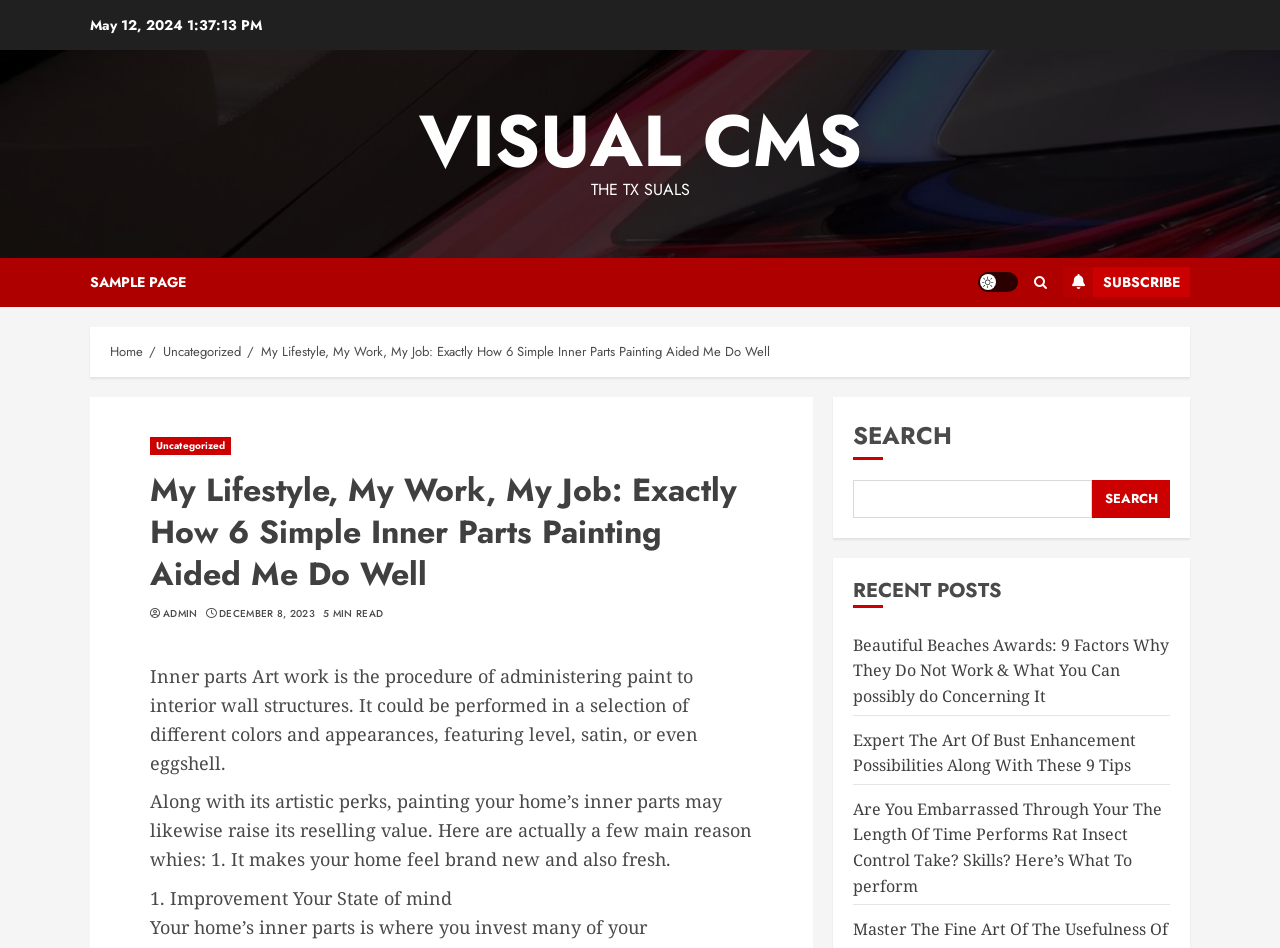Can you identify the bounding box coordinates of the clickable region needed to carry out this instruction: 'Click on VISUAL CMS'? The coordinates should be four float numbers within the range of 0 to 1, stated as [left, top, right, bottom].

[0.327, 0.094, 0.673, 0.204]